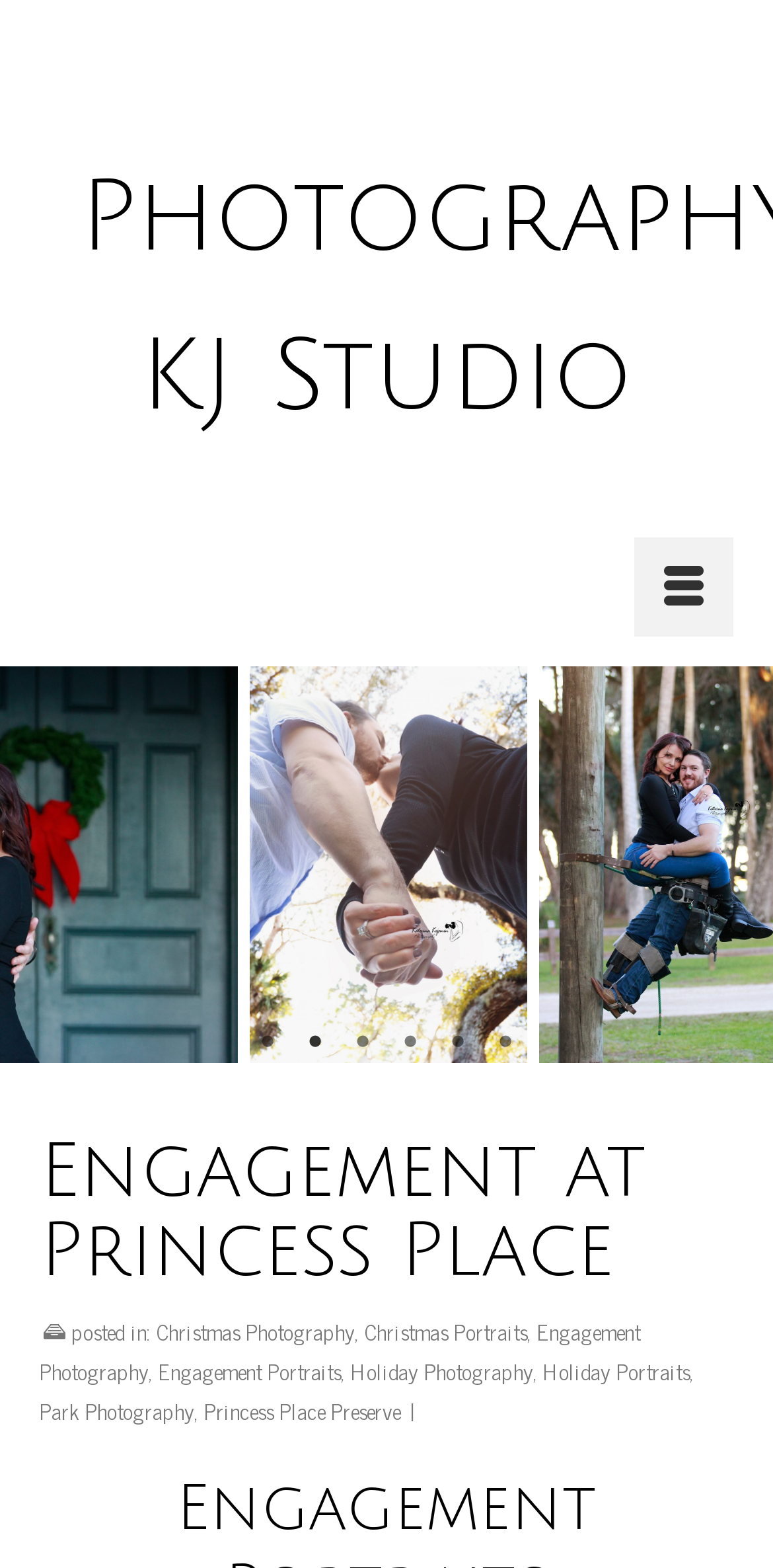Please respond to the question with a concise word or phrase:
What is the location of the engagement photography session?

Beach or park